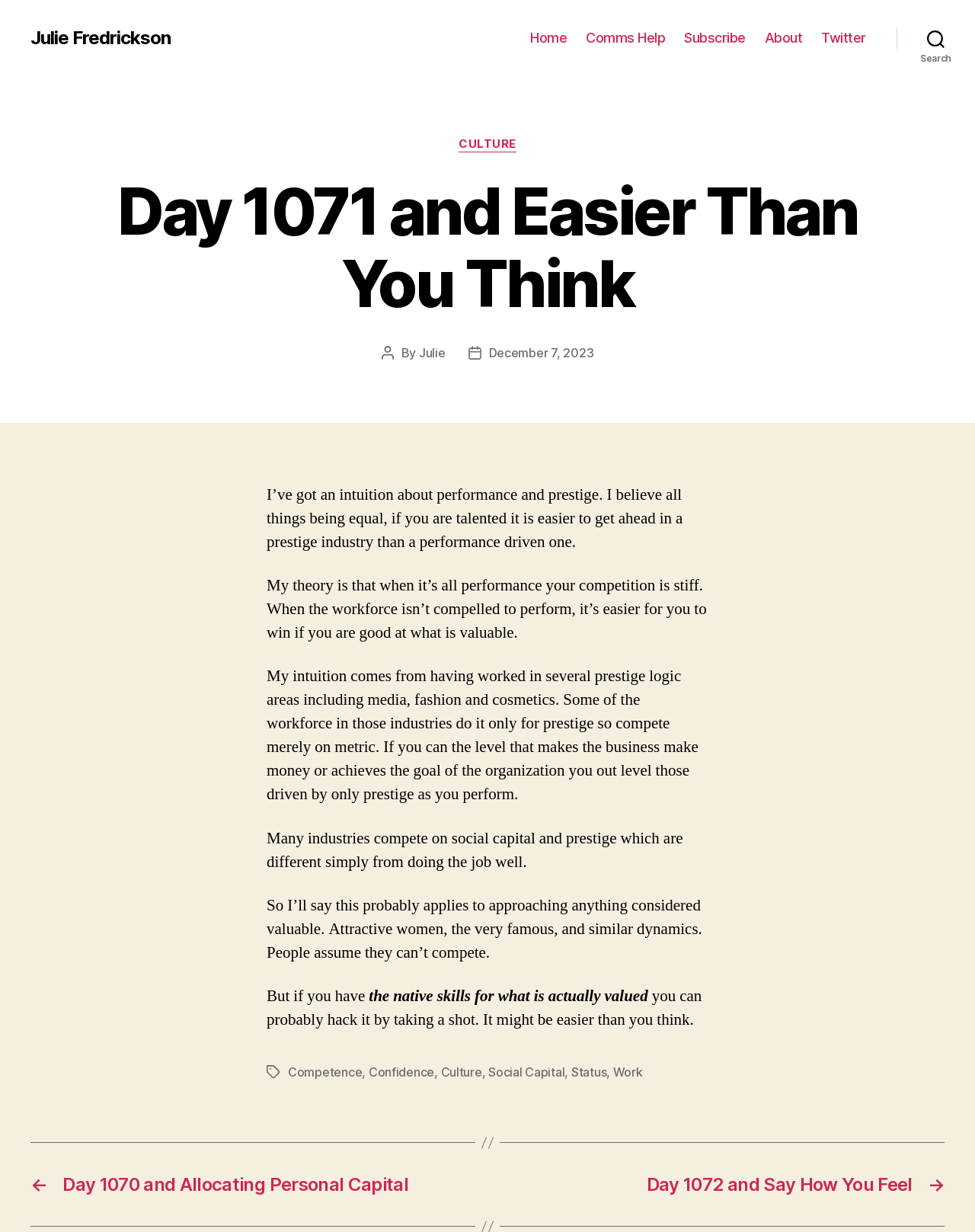Determine the bounding box coordinates of the clickable element to achieve the following action: 'Click on the 'Subscribe' link'. Provide the coordinates as four float values between 0 and 1, formatted as [left, top, right, bottom].

[0.702, 0.024, 0.765, 0.038]